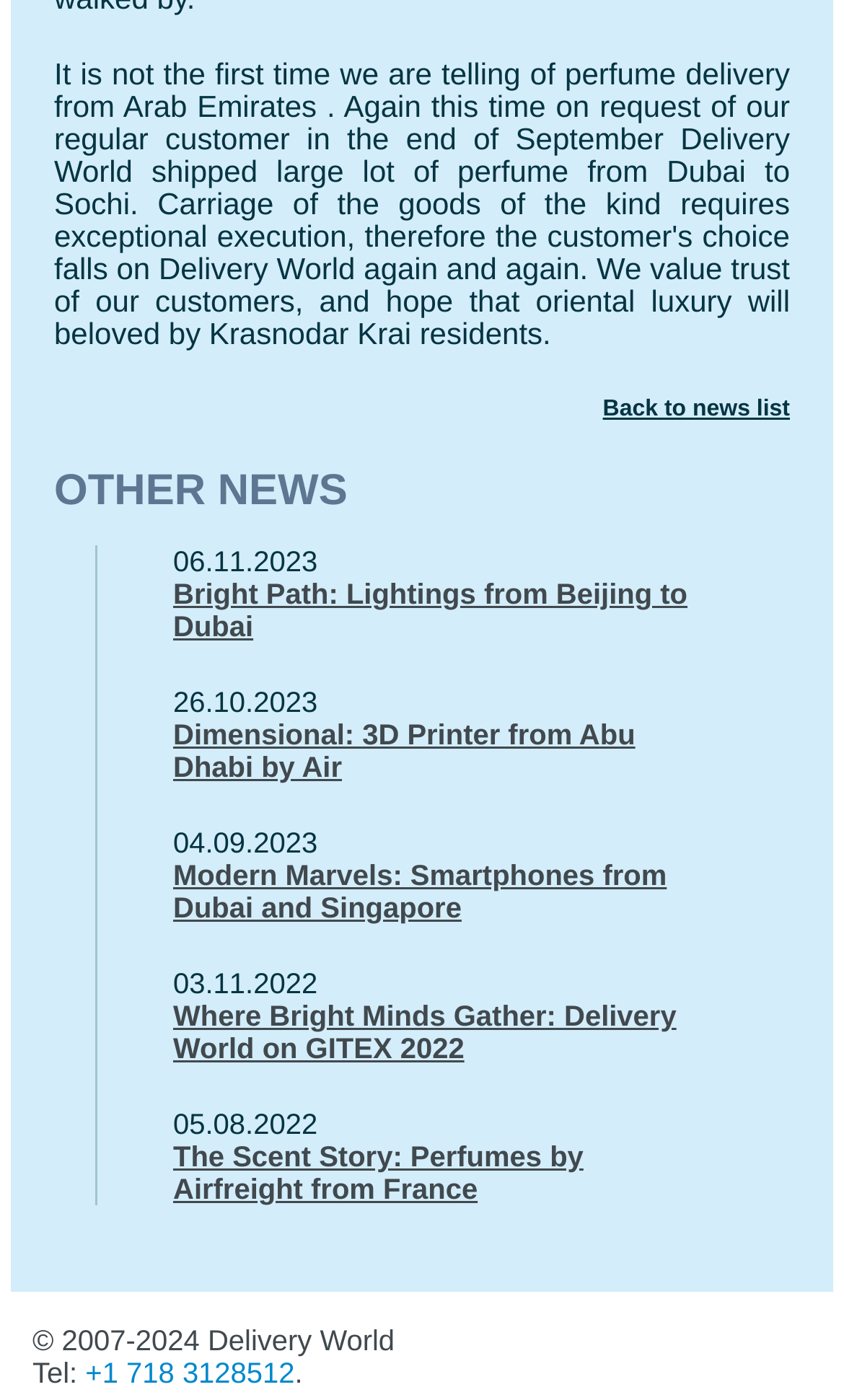What is the date of the latest news article?
Please answer the question with a detailed and comprehensive explanation.

I looked at the dates next to each news article and found that the latest one is '06.11.2023', which is next to the article 'Bright Path: Lightings from Beijing to Dubai'.